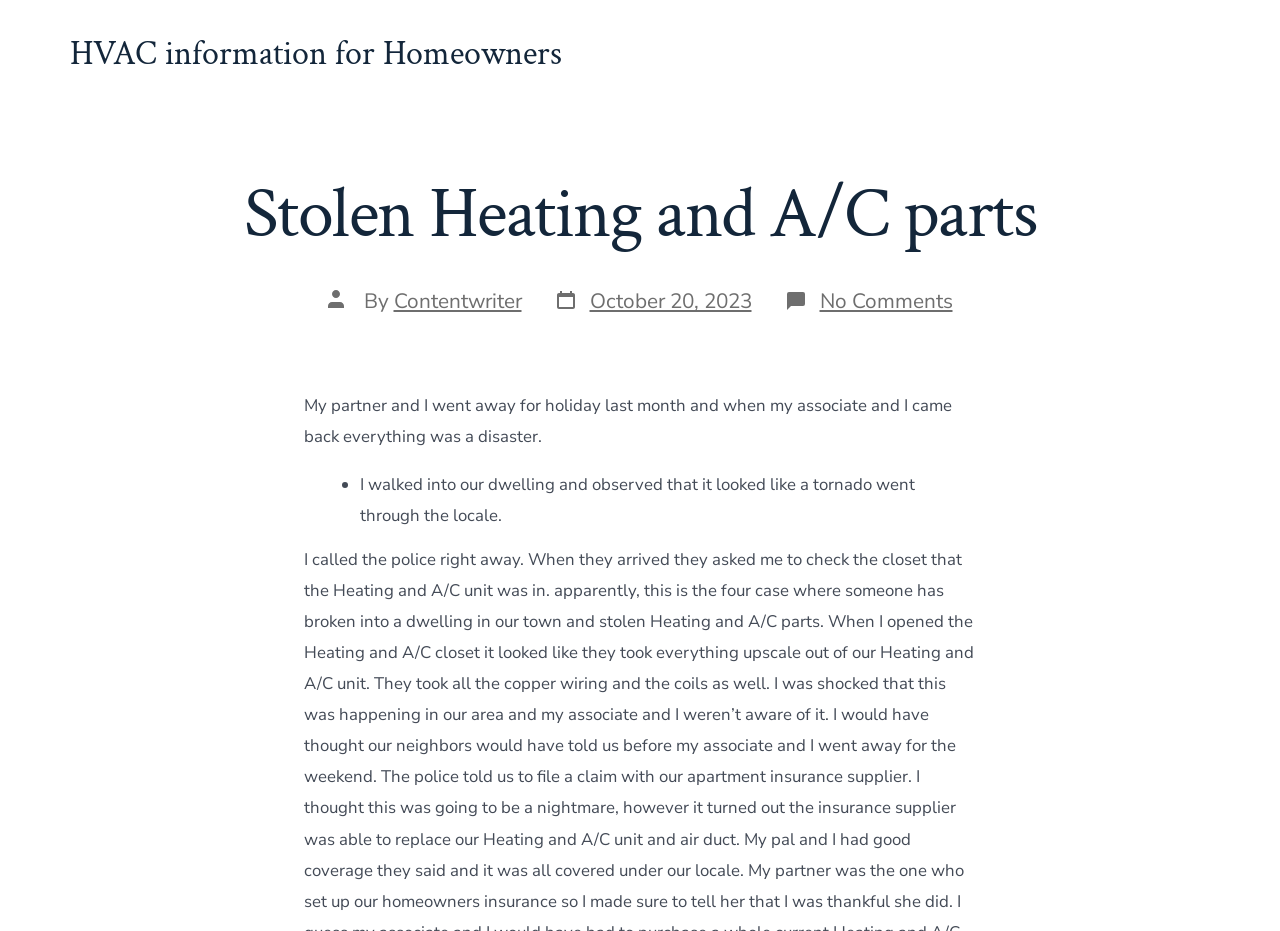Given the element description, predict the bounding box coordinates in the format (top-left x, top-left y, bottom-right x, bottom-right y). Make sure all values are between 0 and 1. Here is the element description: name="submit" value="Post Comment"

None